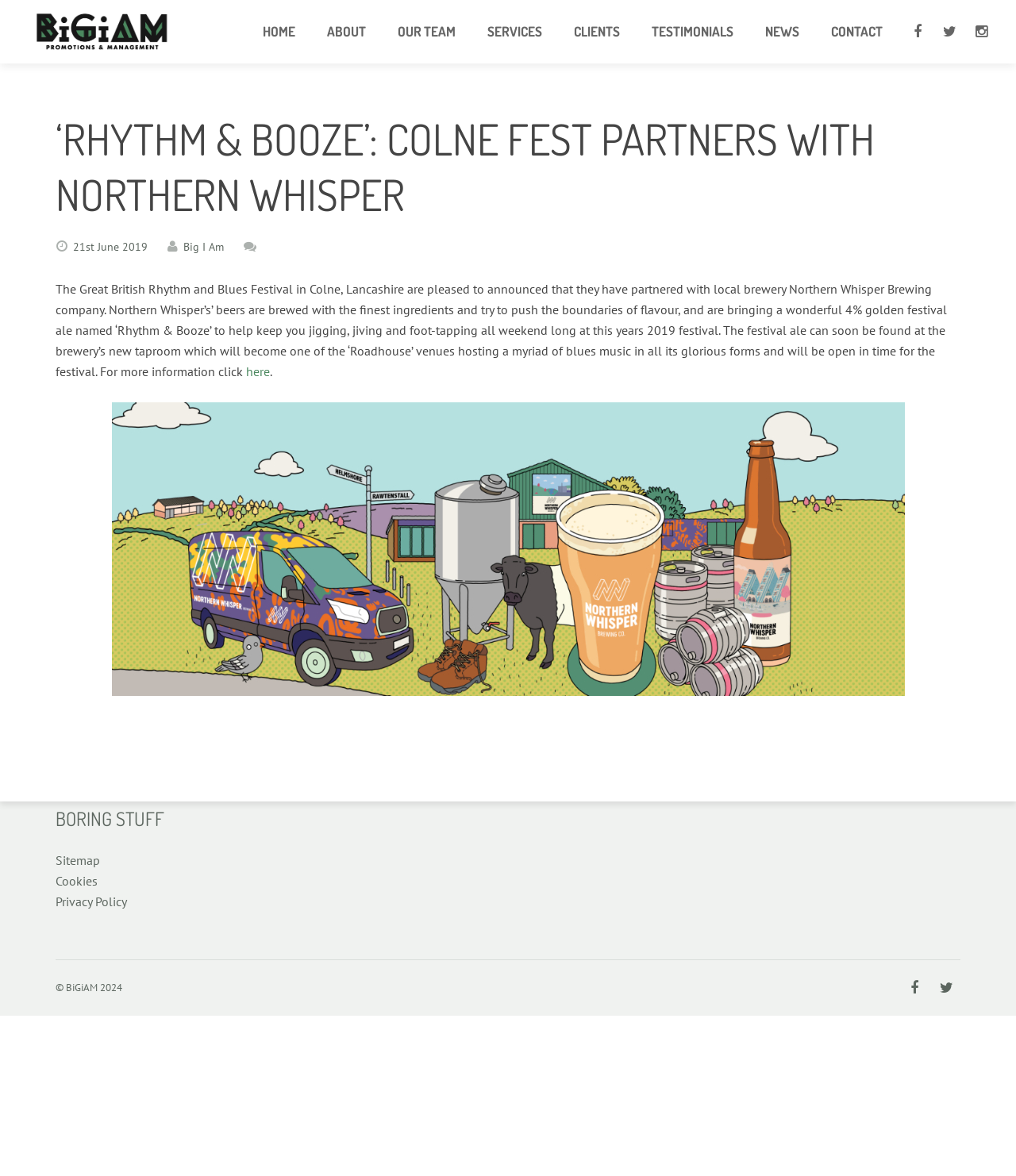Please identify the bounding box coordinates of the element's region that I should click in order to complete the following instruction: "Click the HOME link". The bounding box coordinates consist of four float numbers between 0 and 1, i.e., [left, top, right, bottom].

[0.243, 0.0, 0.307, 0.054]